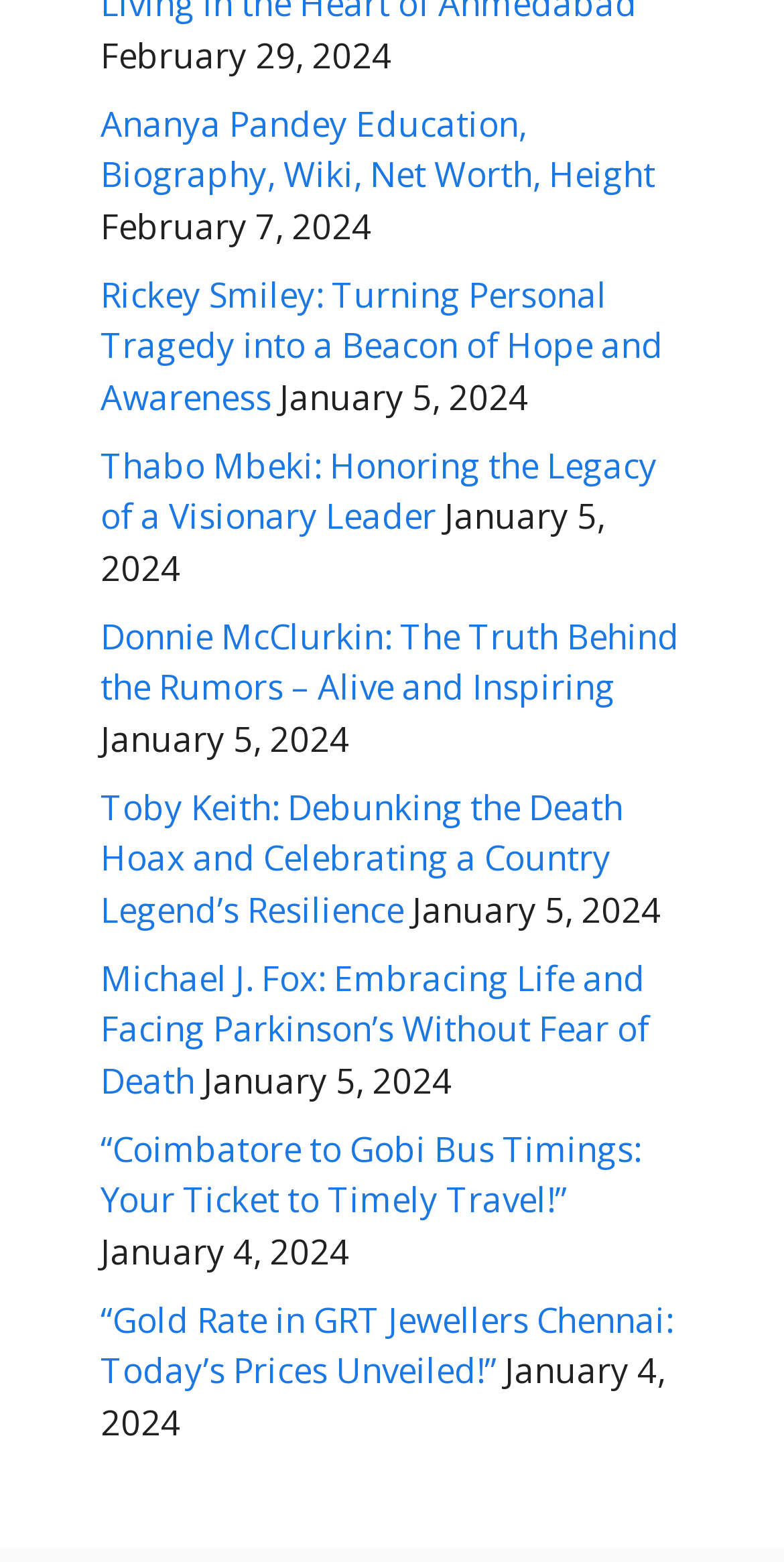How many articles are listed on this webpage?
Based on the image, provide a one-word or brief-phrase response.

7